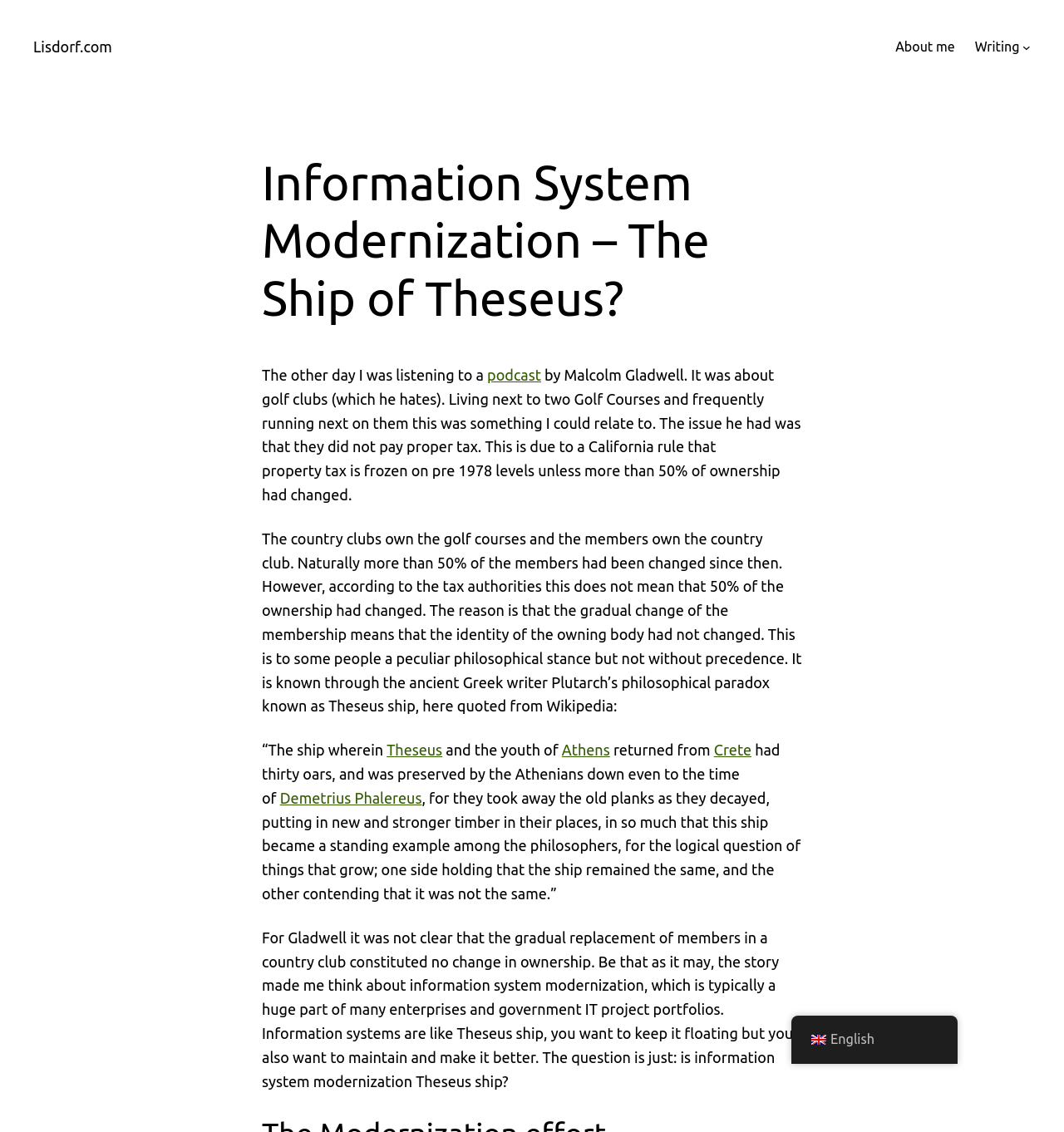Determine the bounding box for the described UI element: "English Danish English".

[0.744, 0.897, 0.9, 0.94]